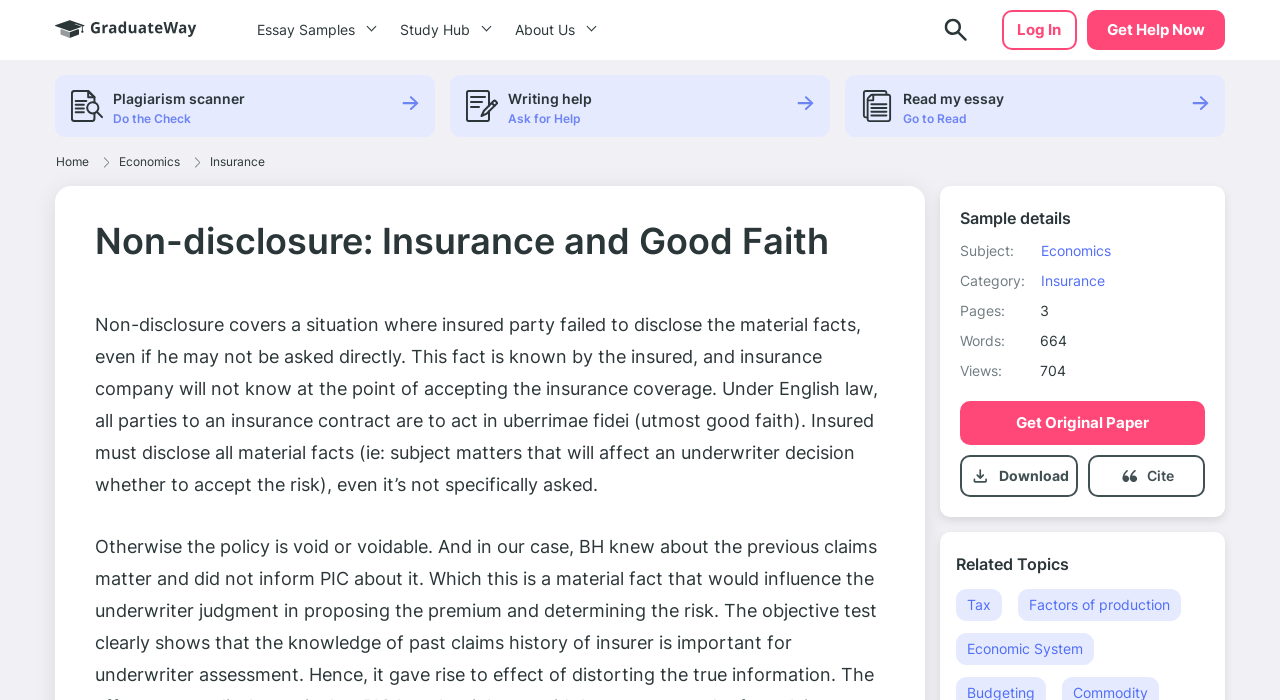How many words are in the essay sample?
Answer the question with a single word or phrase, referring to the image.

664